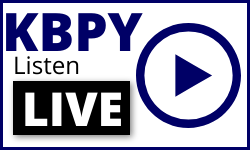Respond to the question with just a single word or phrase: 
What shape is the play button graphic?

Circular